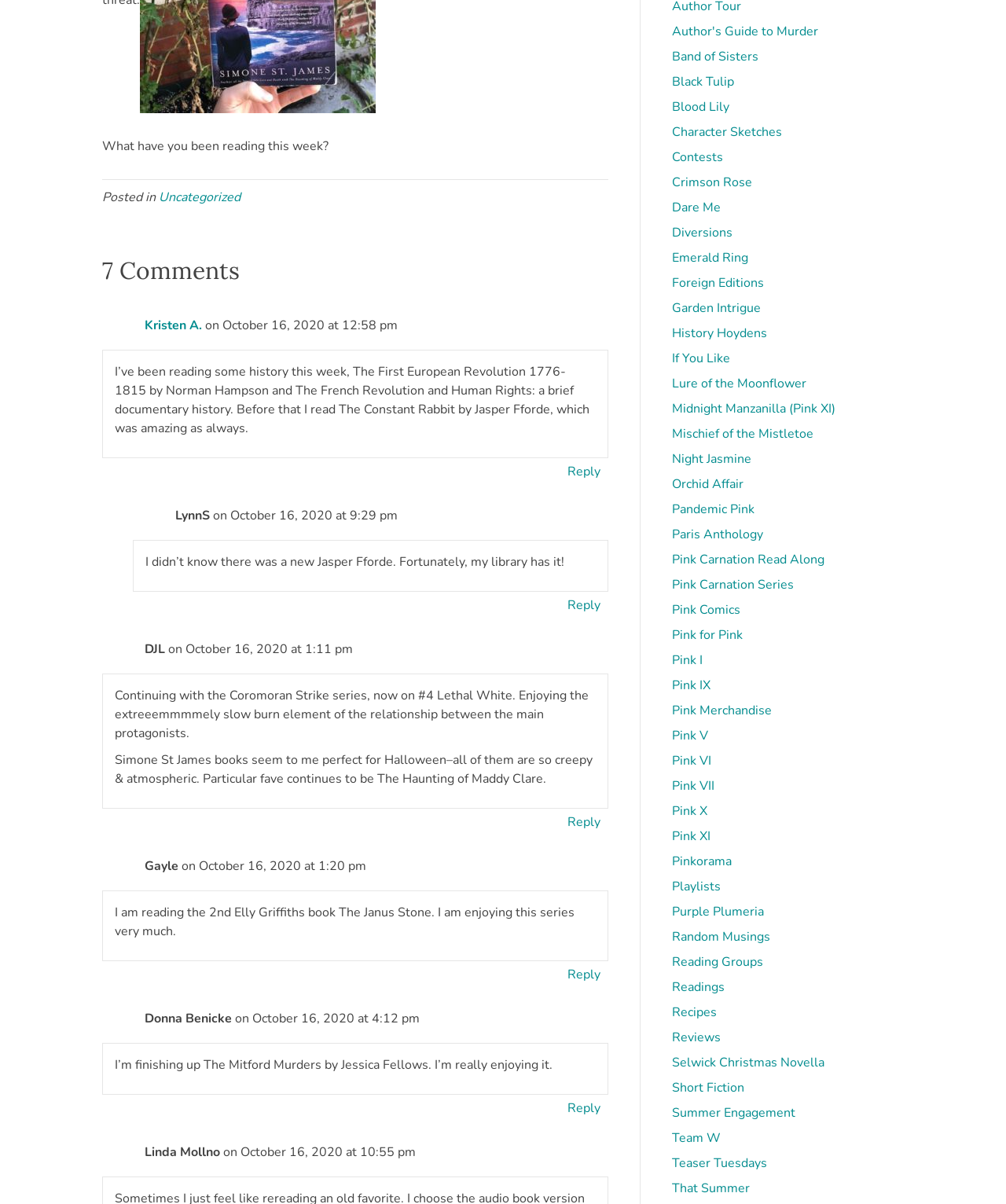How many comments are there on this post?
Using the screenshot, give a one-word or short phrase answer.

7